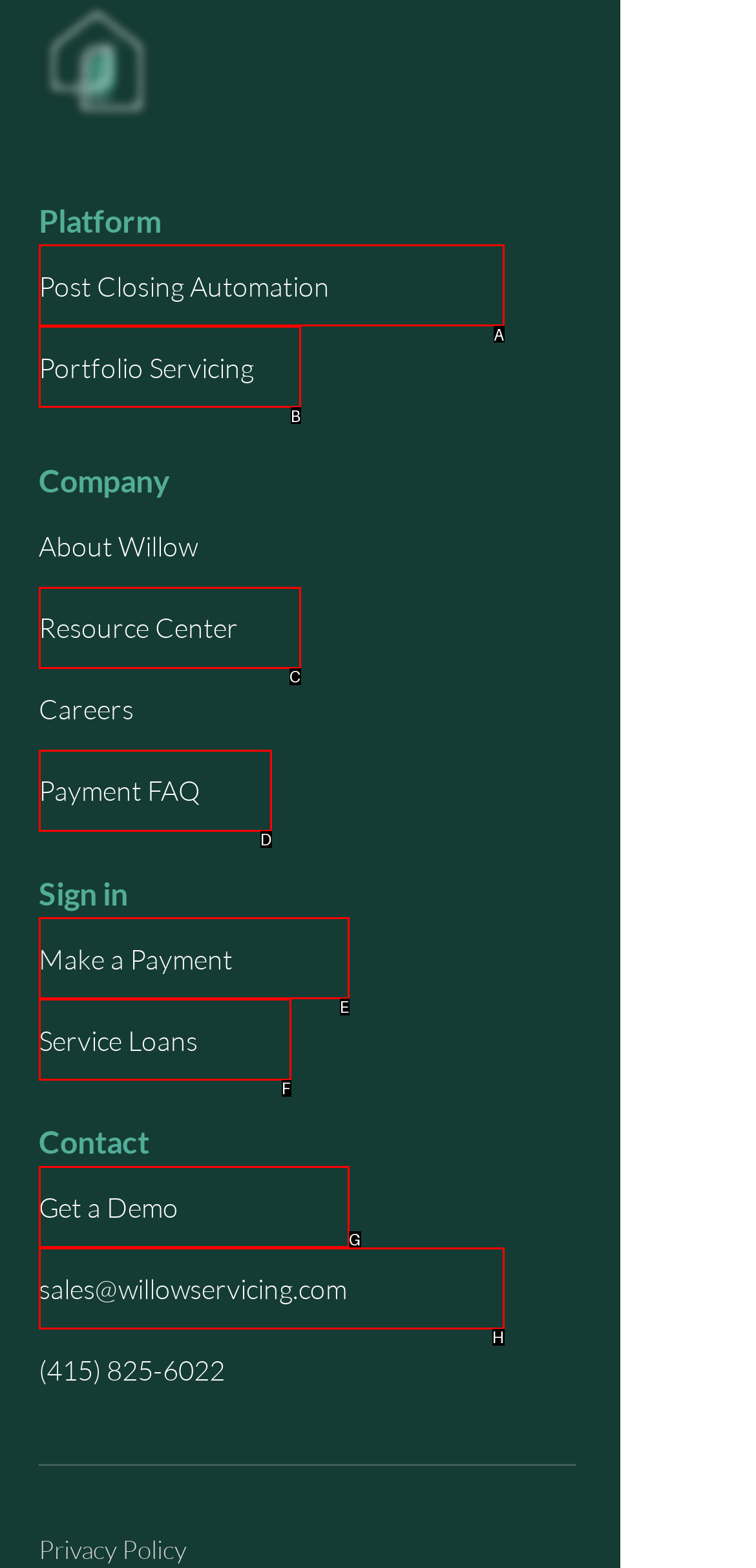Find the HTML element that matches the description provided: Accept
Answer using the corresponding option letter.

None